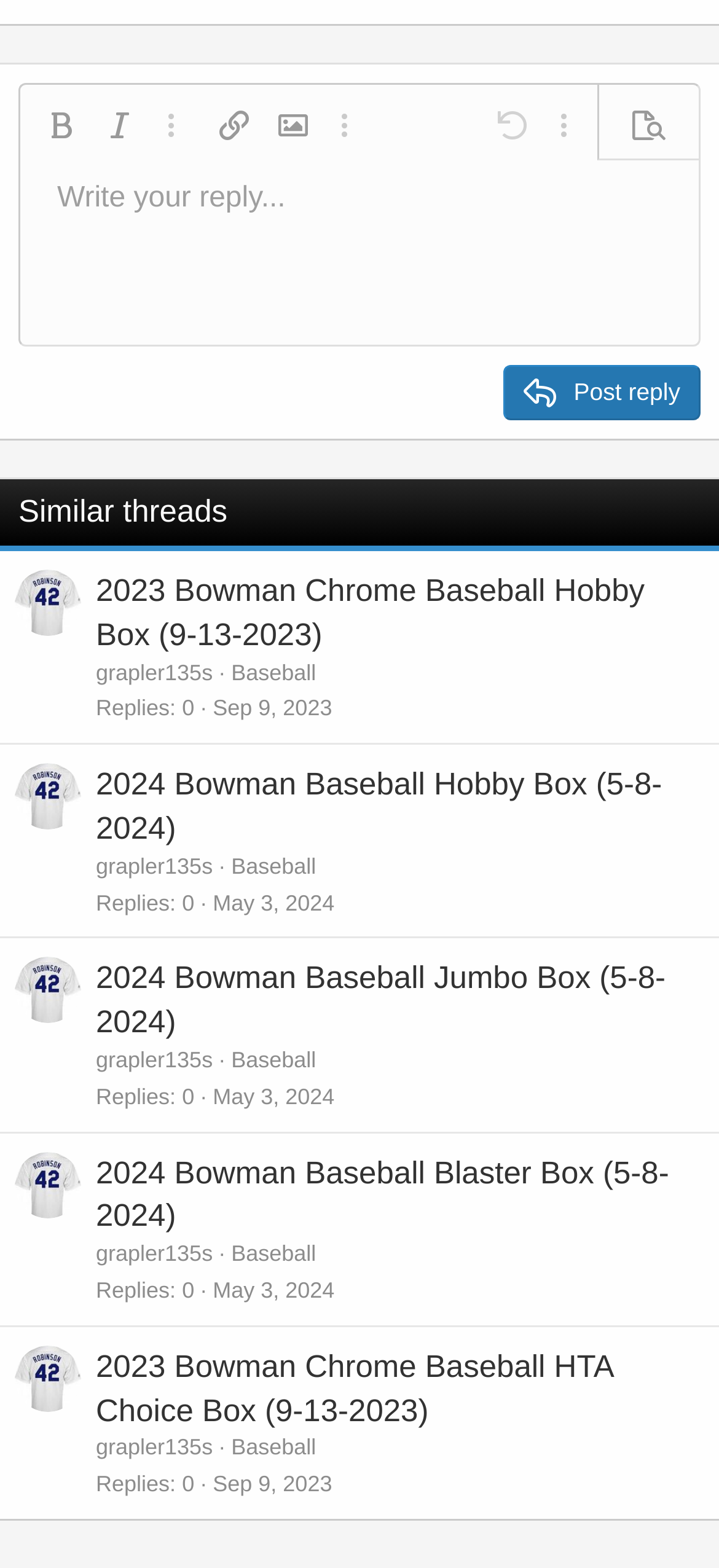Predict the bounding box coordinates of the area that should be clicked to accomplish the following instruction: "Click the 'Bold' button". The bounding box coordinates should consist of four float numbers between 0 and 1, i.e., [left, top, right, bottom].

[0.046, 0.061, 0.123, 0.099]